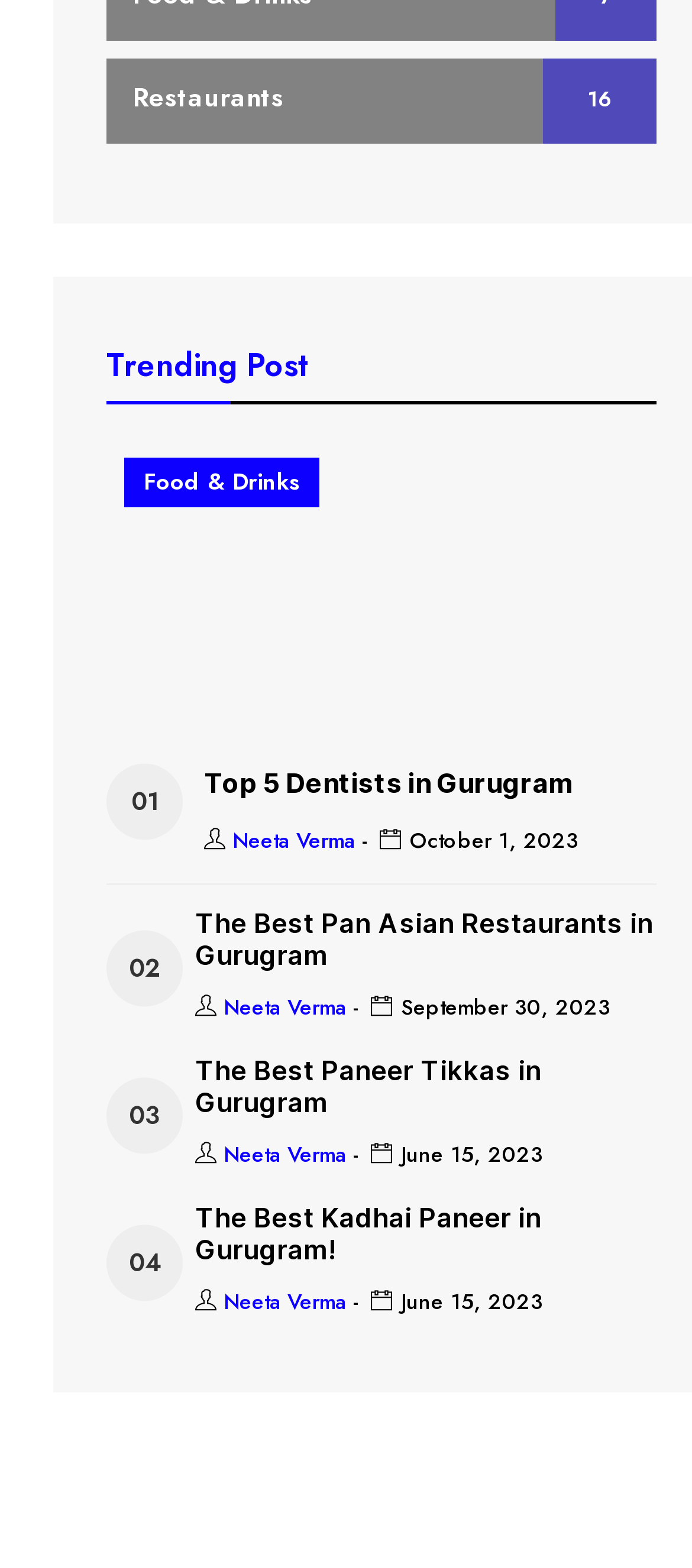Identify the bounding box coordinates of the specific part of the webpage to click to complete this instruction: "Check the 'The Best Kadhai Paneer in Gurugram!' article".

[0.282, 0.767, 0.949, 0.808]